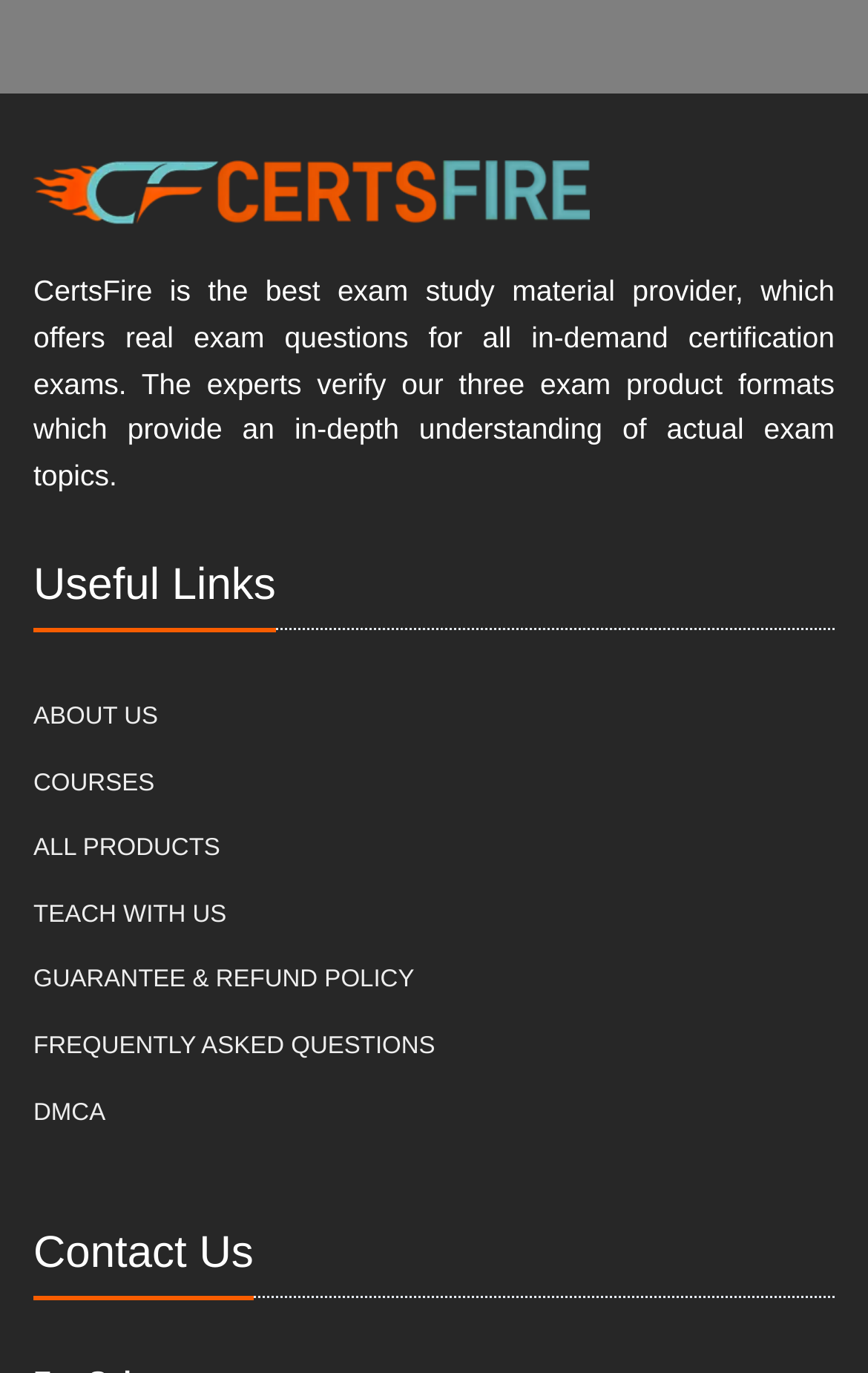Based on the image, give a detailed response to the question: What is the name of the website?

The name of the website can be inferred from the 'Footer Logo' image and the description provided, which mentions 'CertsFire is the best exam study material provider...'.